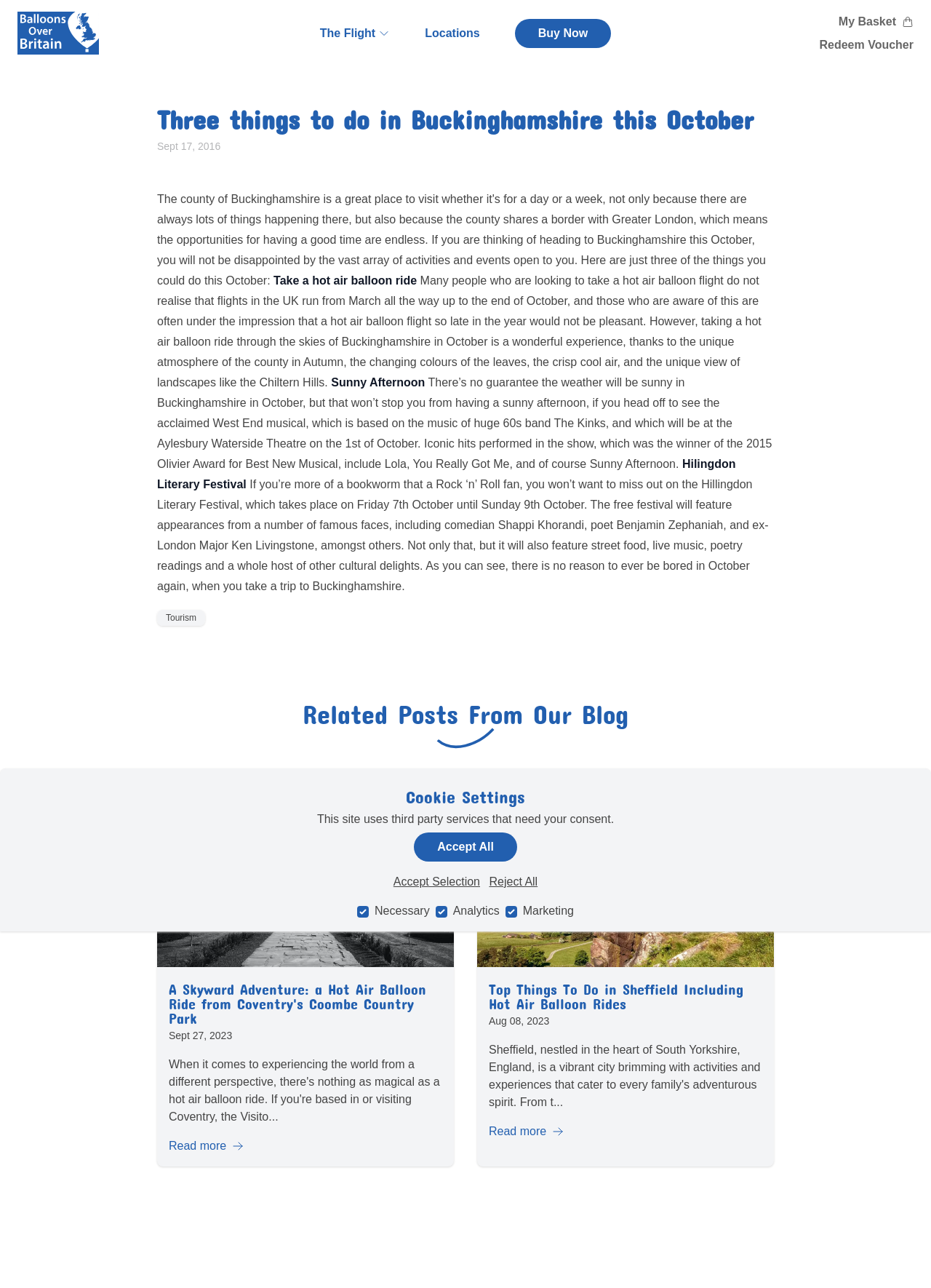Refer to the screenshot and give an in-depth answer to this question: What is the name of the musical show mentioned?

I found the answer by reading the text content of the webpage, which mentions a musical show called 'Sunny Afternoon' based on the music of The Kinks, and it will be at the Aylesbury Waterside Theatre on October 1st.